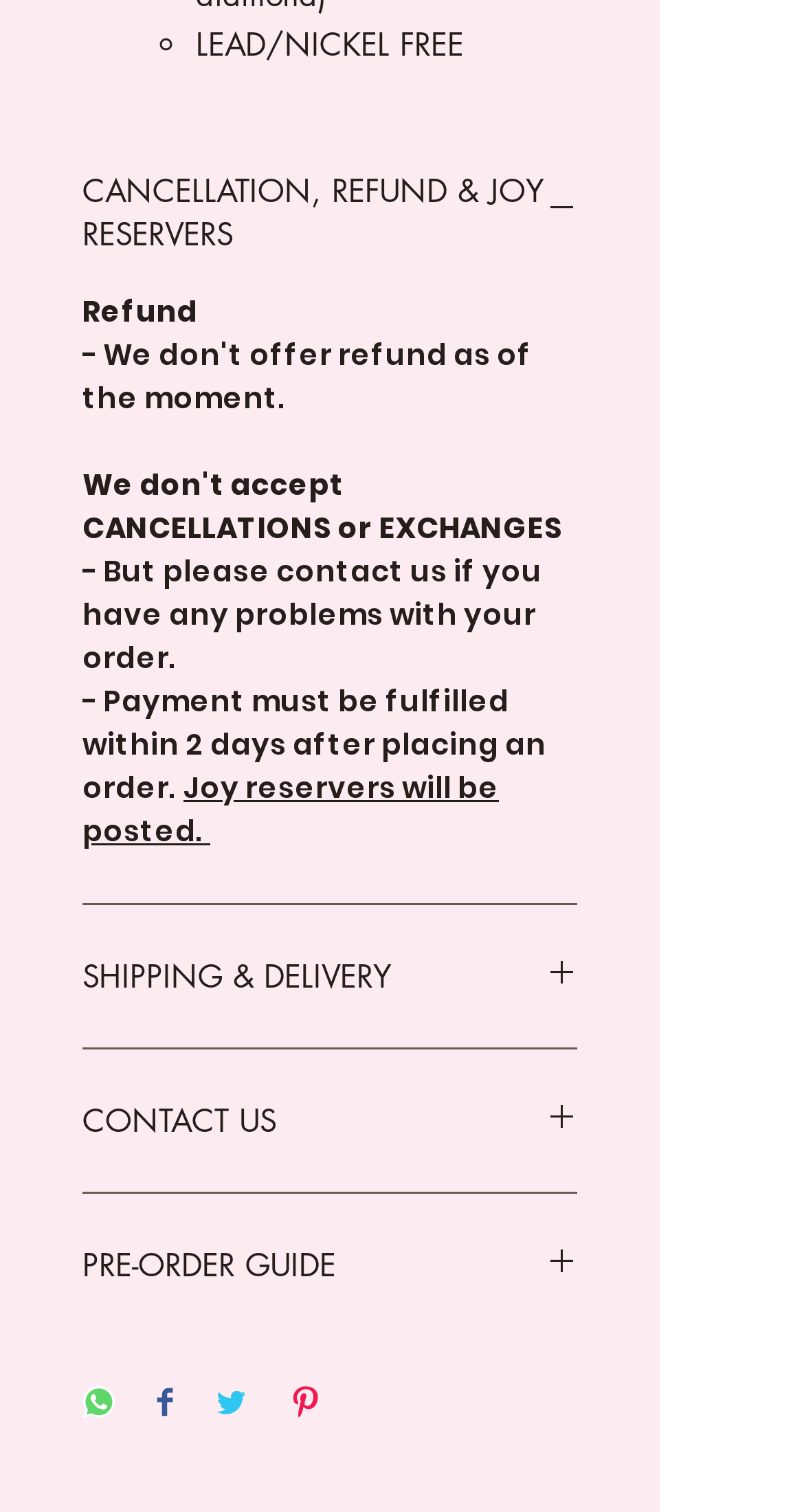How many sections are available for customer support?
Using the screenshot, give a one-word or short phrase answer.

4